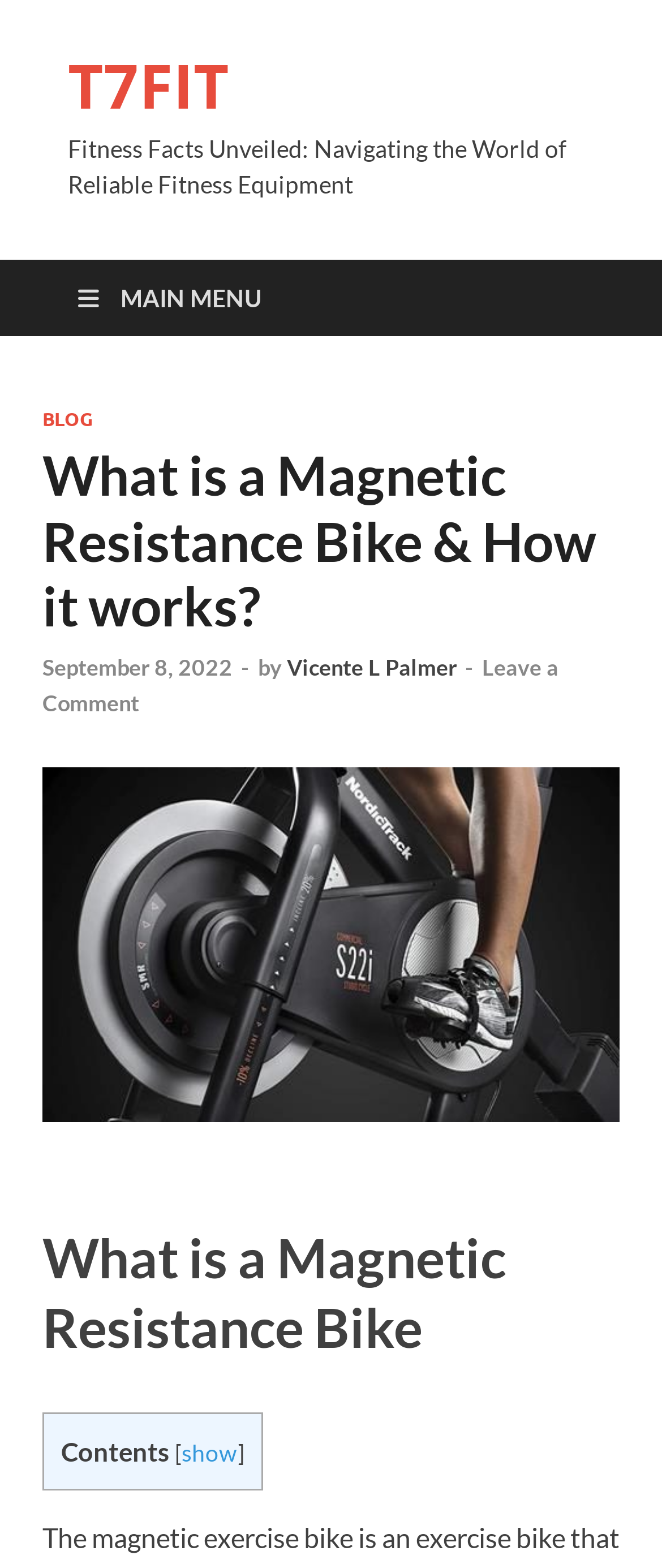Indicate the bounding box coordinates of the element that needs to be clicked to satisfy the following instruction: "Read the BLOG". The coordinates should be four float numbers between 0 and 1, i.e., [left, top, right, bottom].

[0.064, 0.26, 0.141, 0.275]